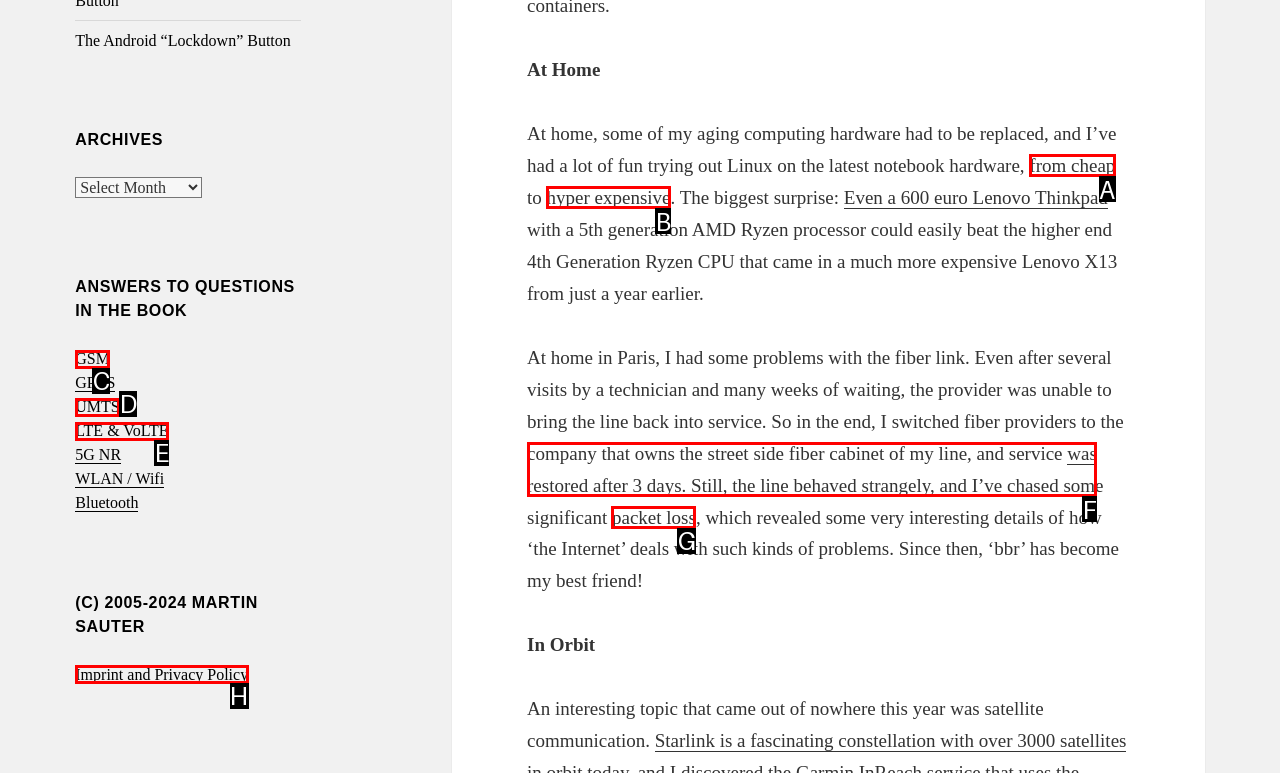Please indicate which HTML element to click in order to fulfill the following task: Read the 'Imprint and Privacy Policy' Respond with the letter of the chosen option.

H